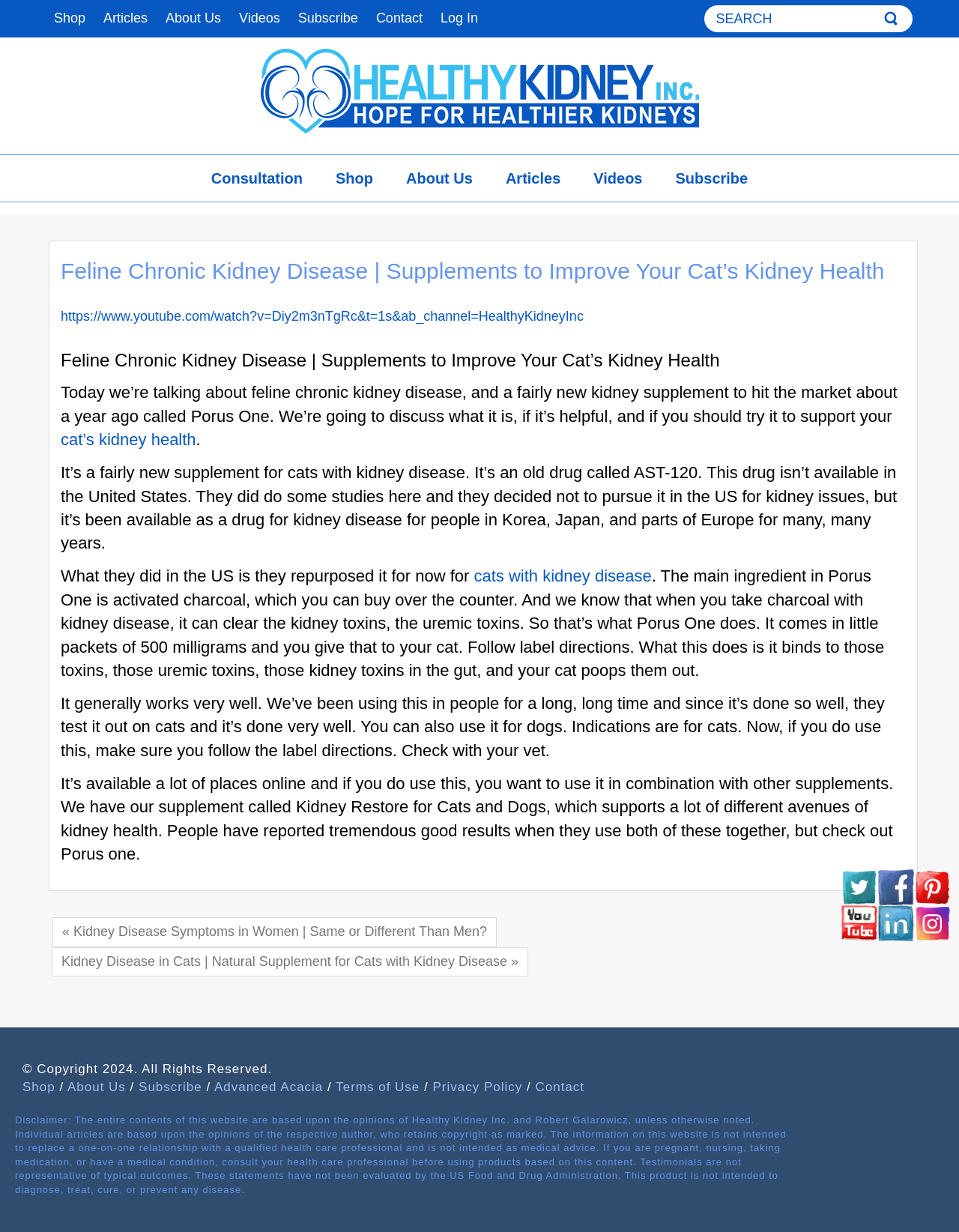What is the recommended usage of Porus One?
Kindly answer the question with as much detail as you can.

The article advises users to follow the label directions when using Porus One, and to check with their vet before using the supplement.